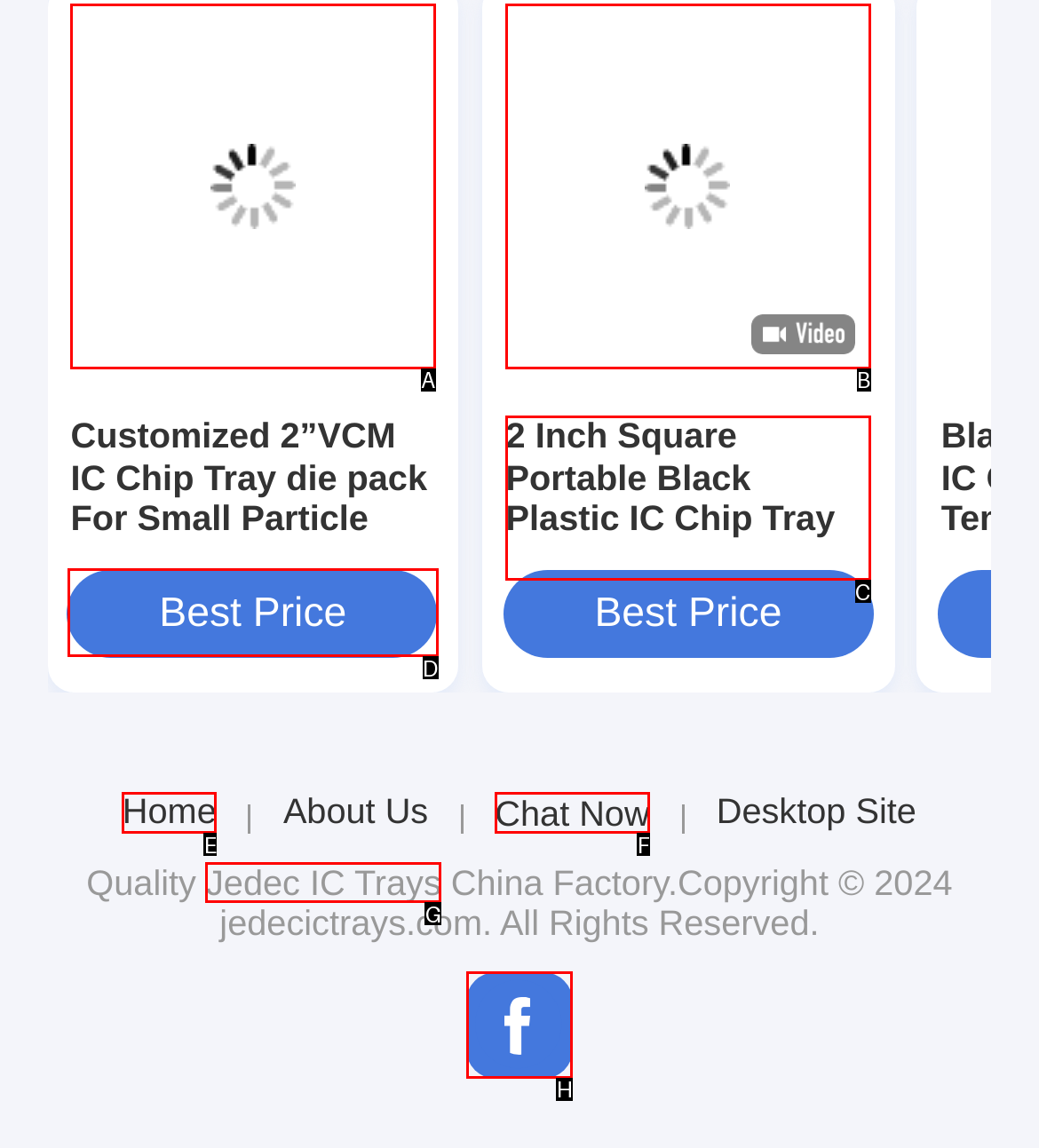Determine which HTML element best fits the description: Home
Answer directly with the letter of the matching option from the available choices.

E